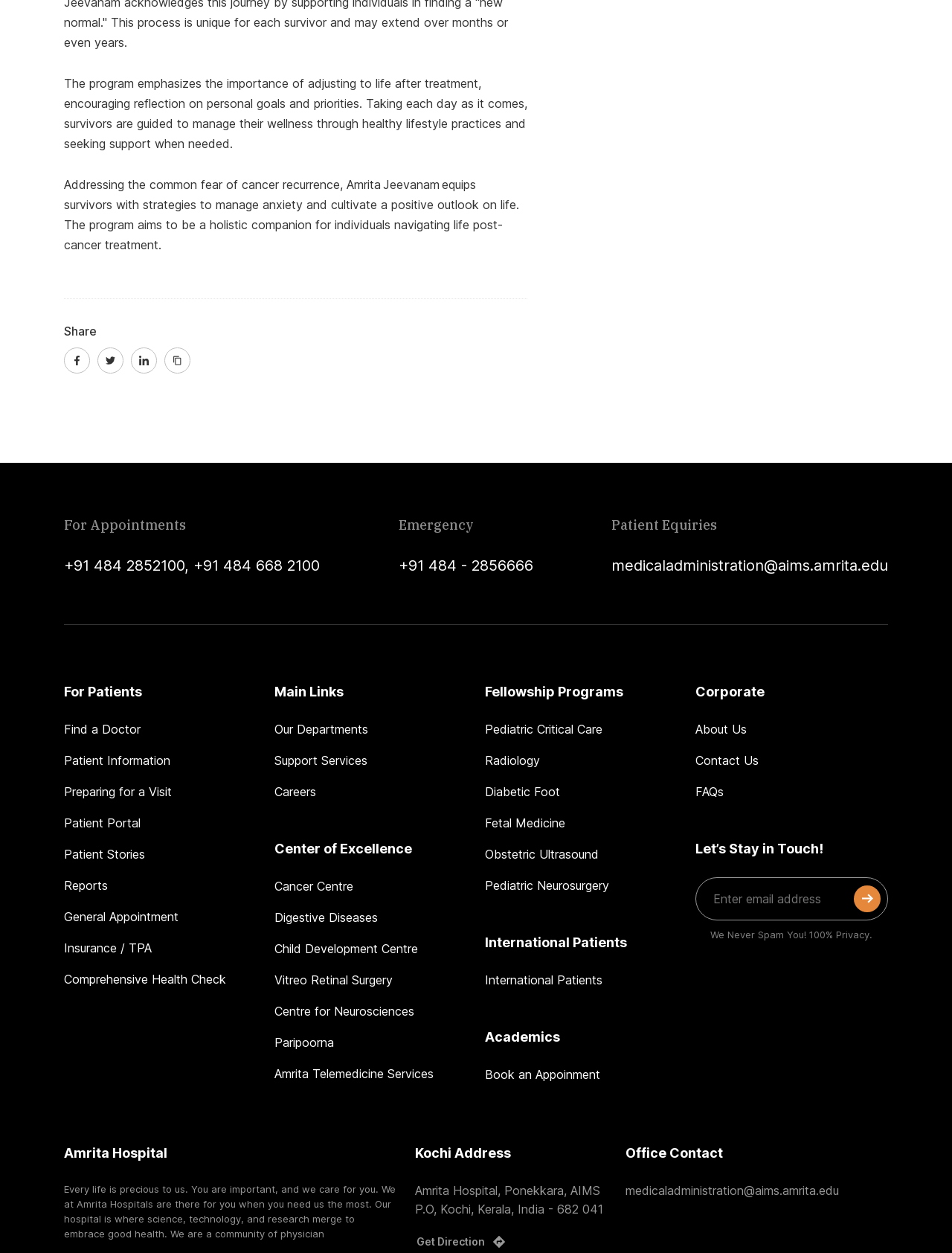What is the purpose of the 'Let’s Stay in Touch!' section?
Respond with a short answer, either a single word or a phrase, based on the image.

To subscribe to a newsletter